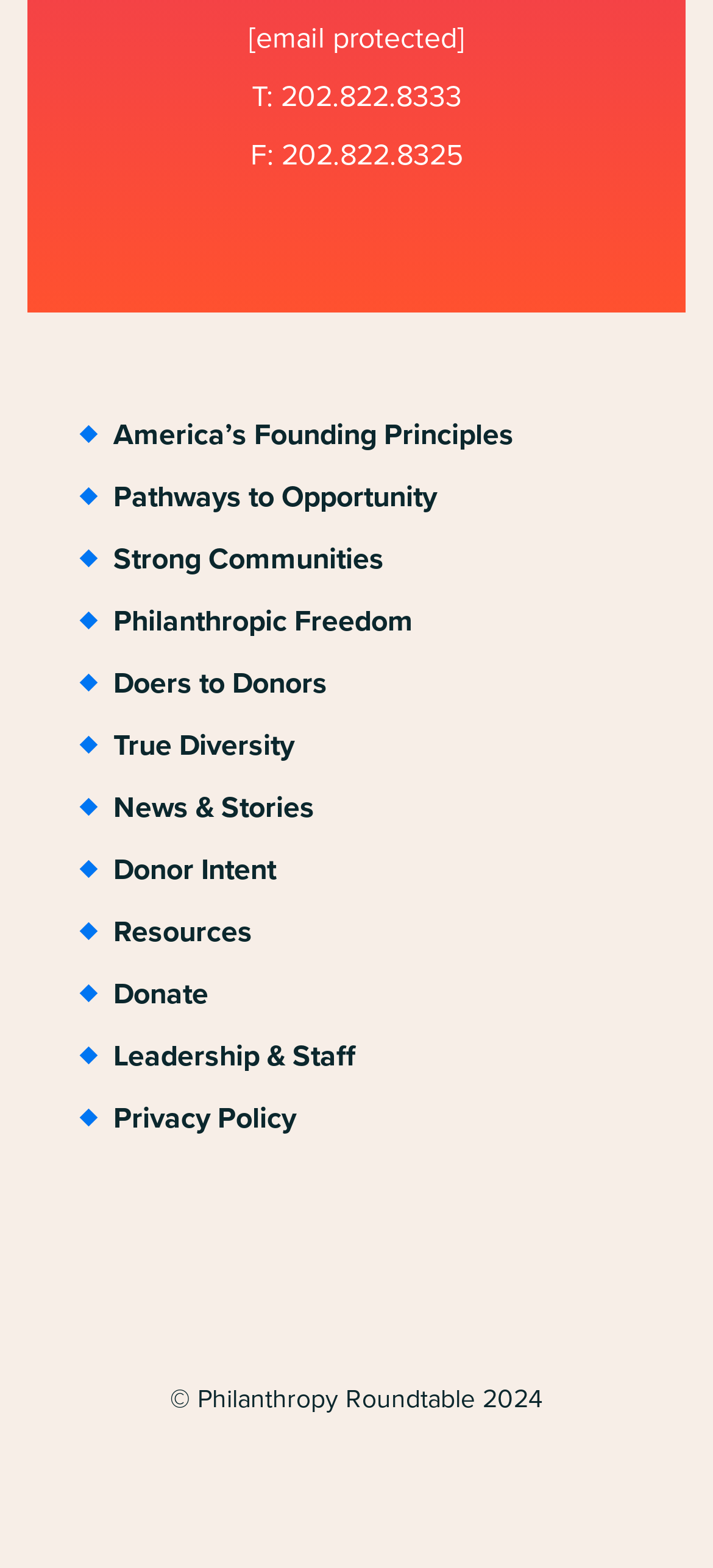How many social media links are present?
Please use the image to deliver a detailed and complete answer.

At the bottom of the webpage, there are four social media links, namely Youtube, Facebook, Twitter, and Linkedin, which can be used to connect with the organization on various platforms.